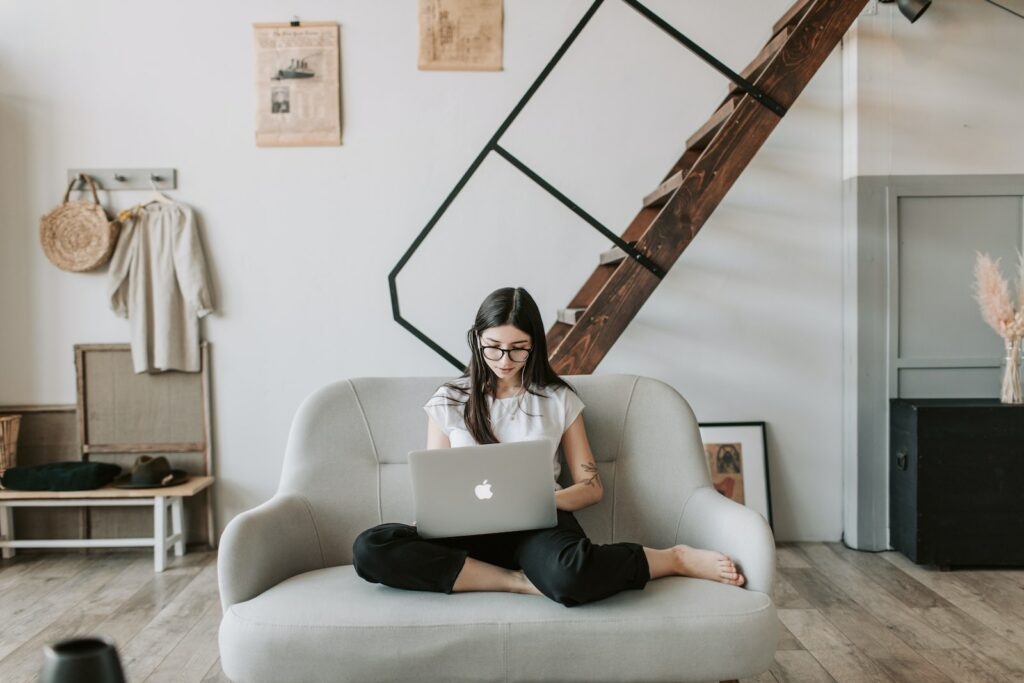What type of elements are featured in the setting?
Please look at the screenshot and answer in one word or a short phrase.

Wooden